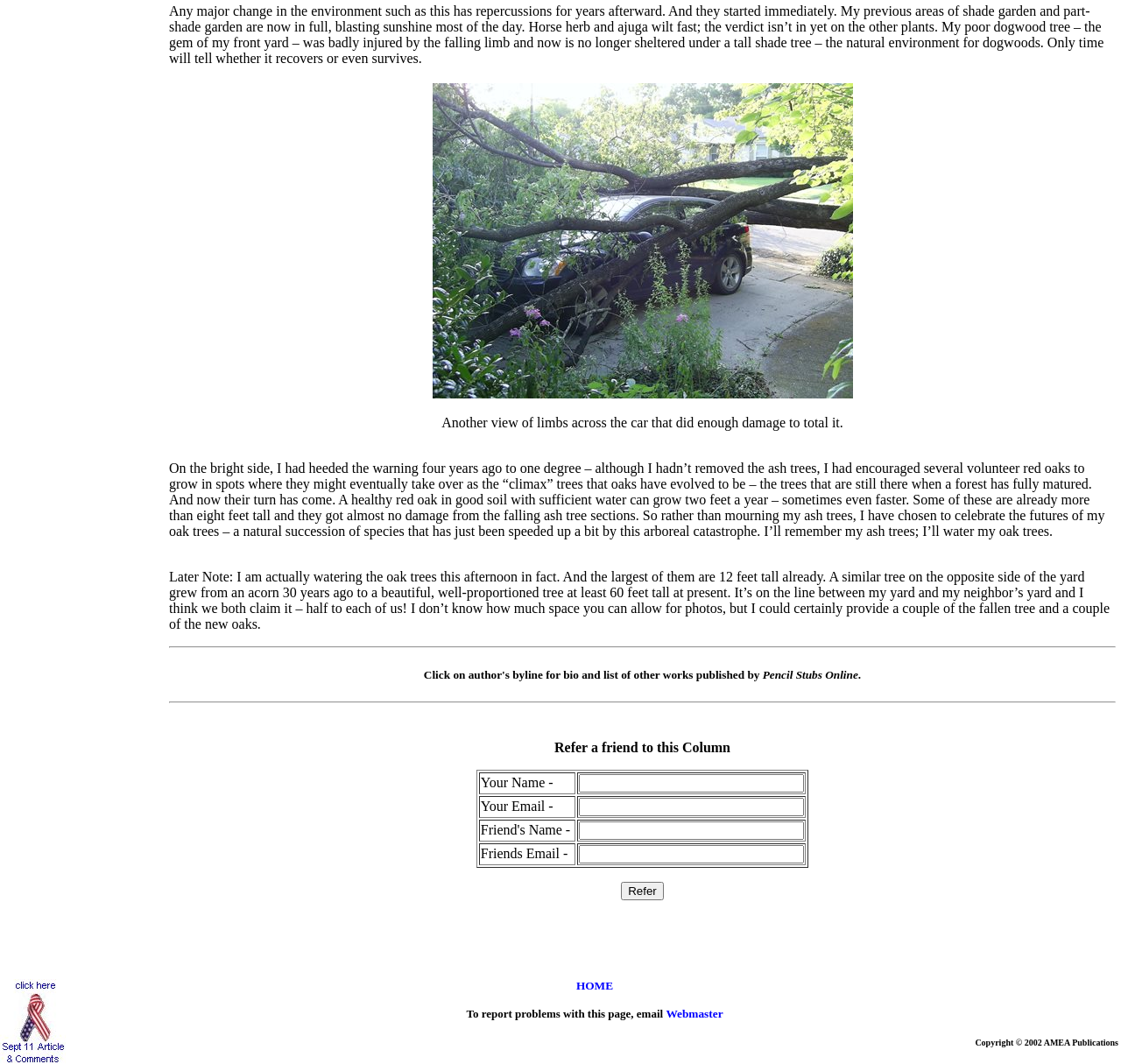Please identify the bounding box coordinates of the region to click in order to complete the task: "Enter your name in the 'Your Name -' field". The coordinates must be four float numbers between 0 and 1, specified as [left, top, right, bottom].

[0.427, 0.726, 0.513, 0.746]